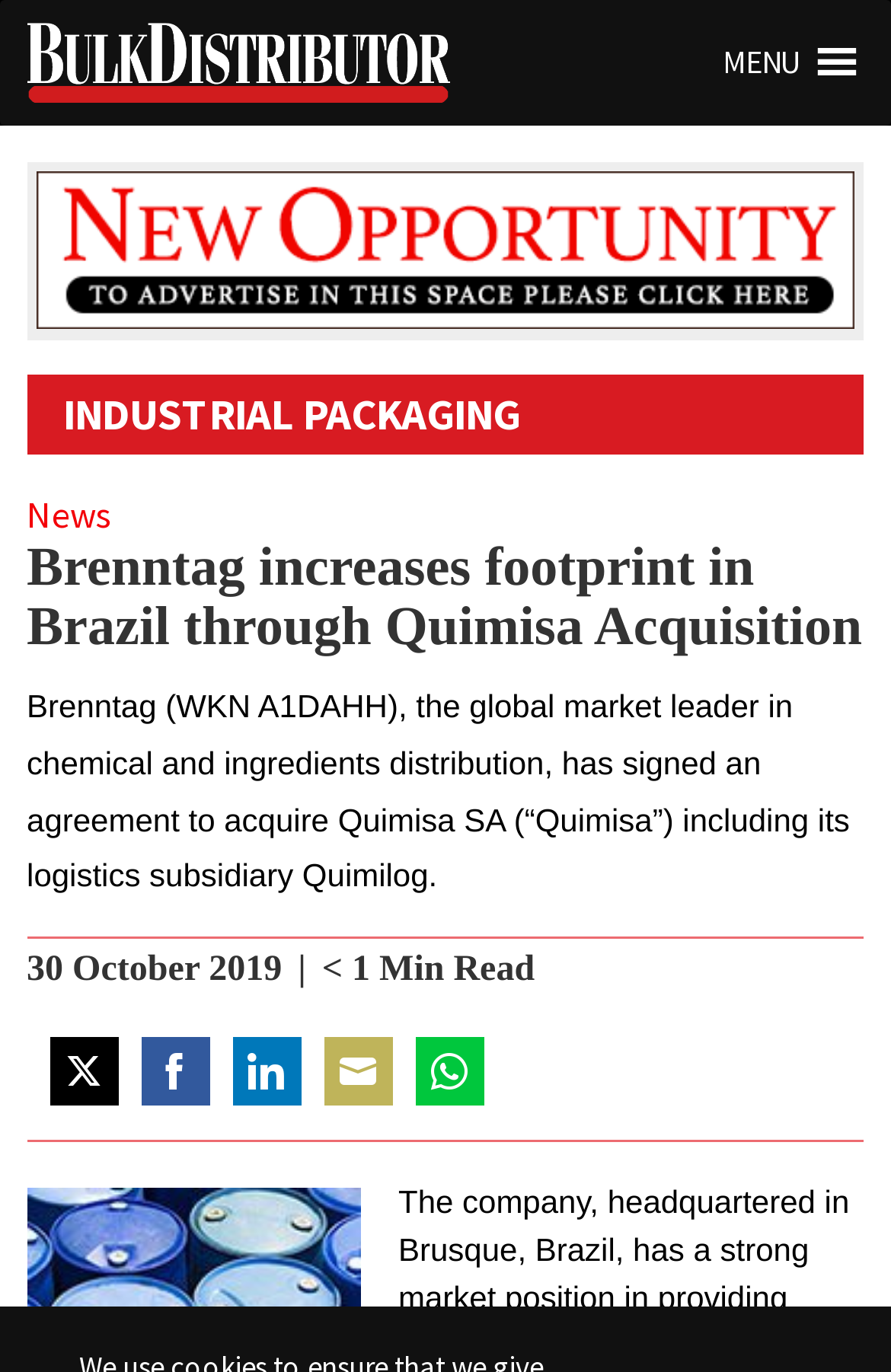Provide the bounding box coordinates of the UI element that matches the description: "Industrial Packaging".

[0.03, 0.282, 0.625, 0.323]